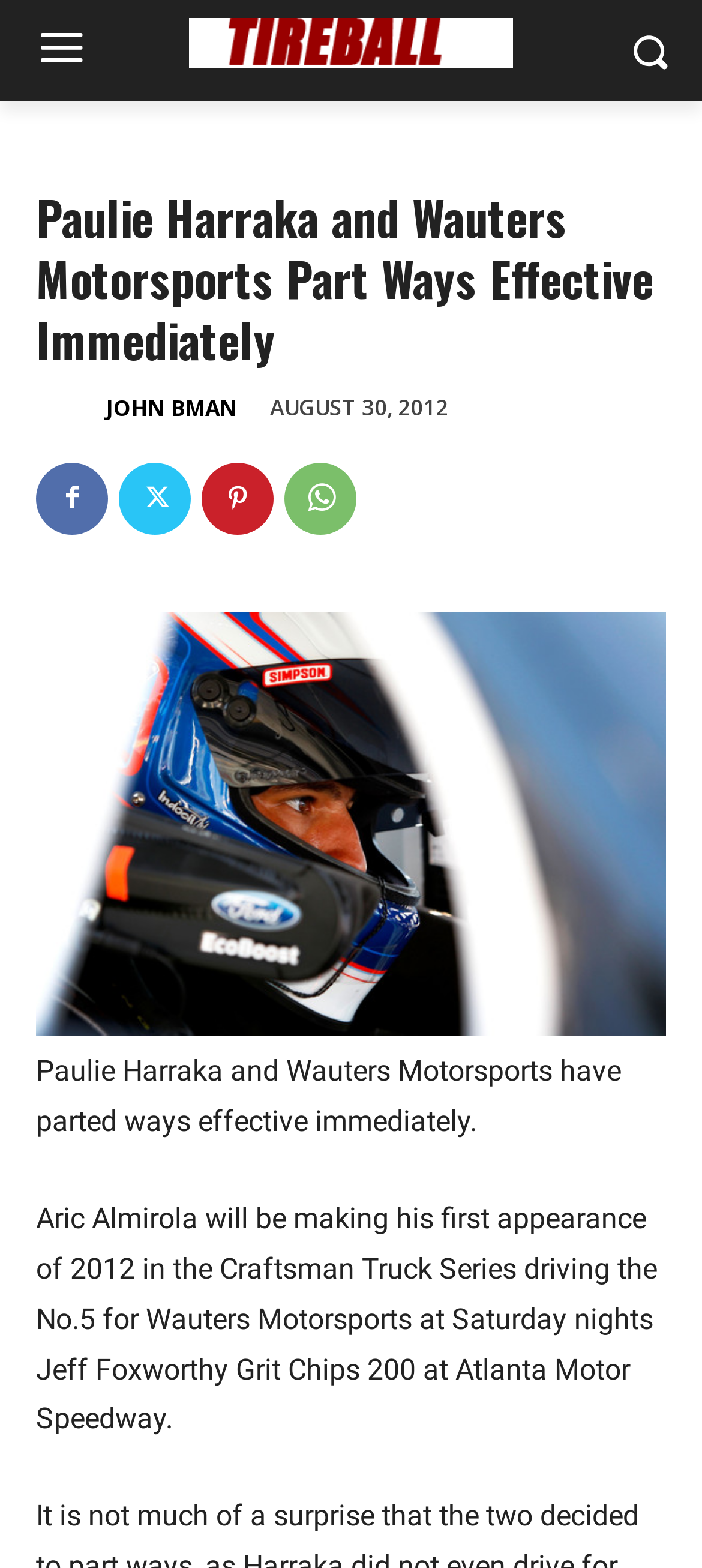Answer the question in one word or a short phrase:
When was the article published?

AUGUST 30, 2012